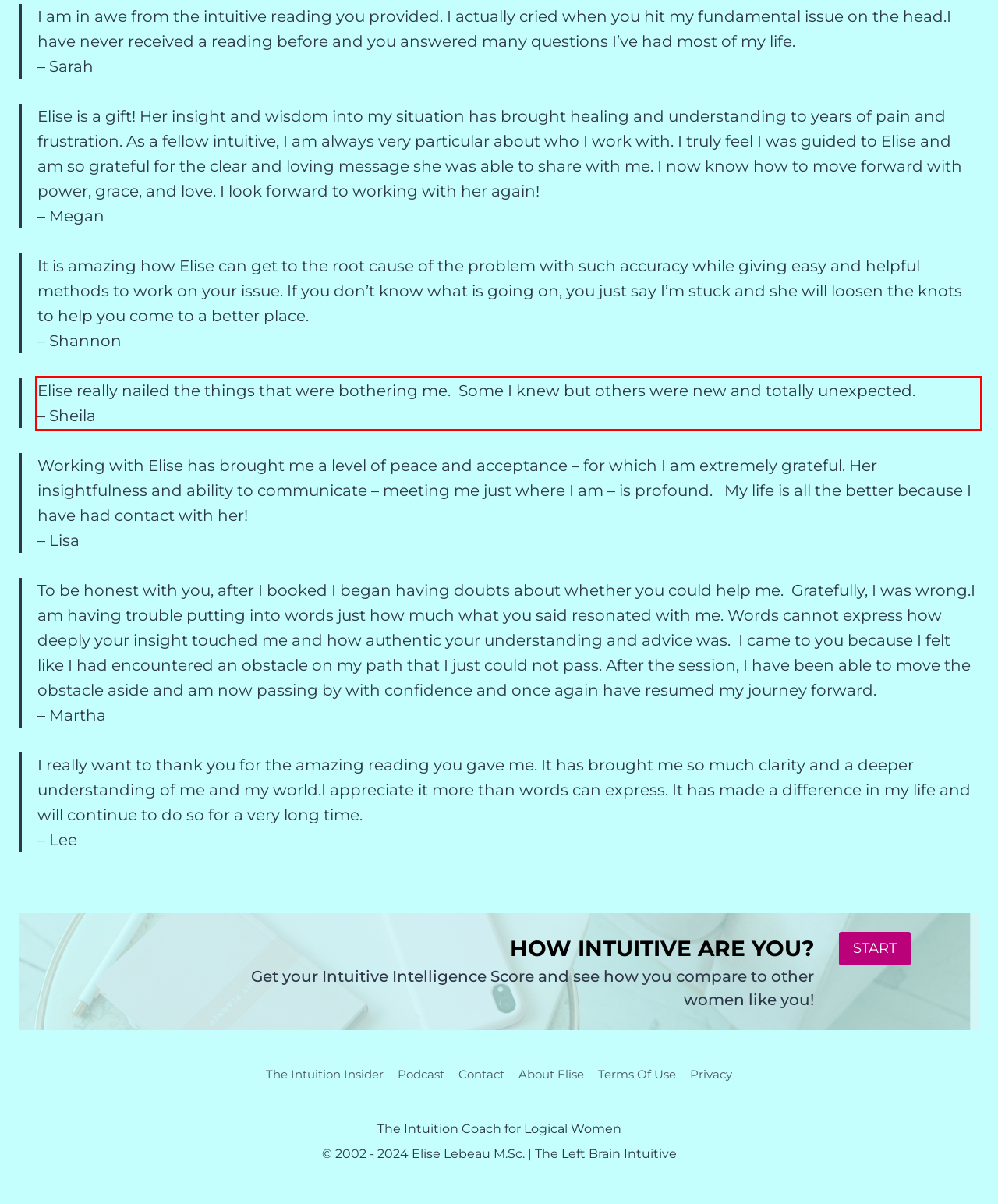Please identify the text within the red rectangular bounding box in the provided webpage screenshot.

Elise really nailed the things that were bothering me. Some I knew but others were new and totally unexpected. – Sheila